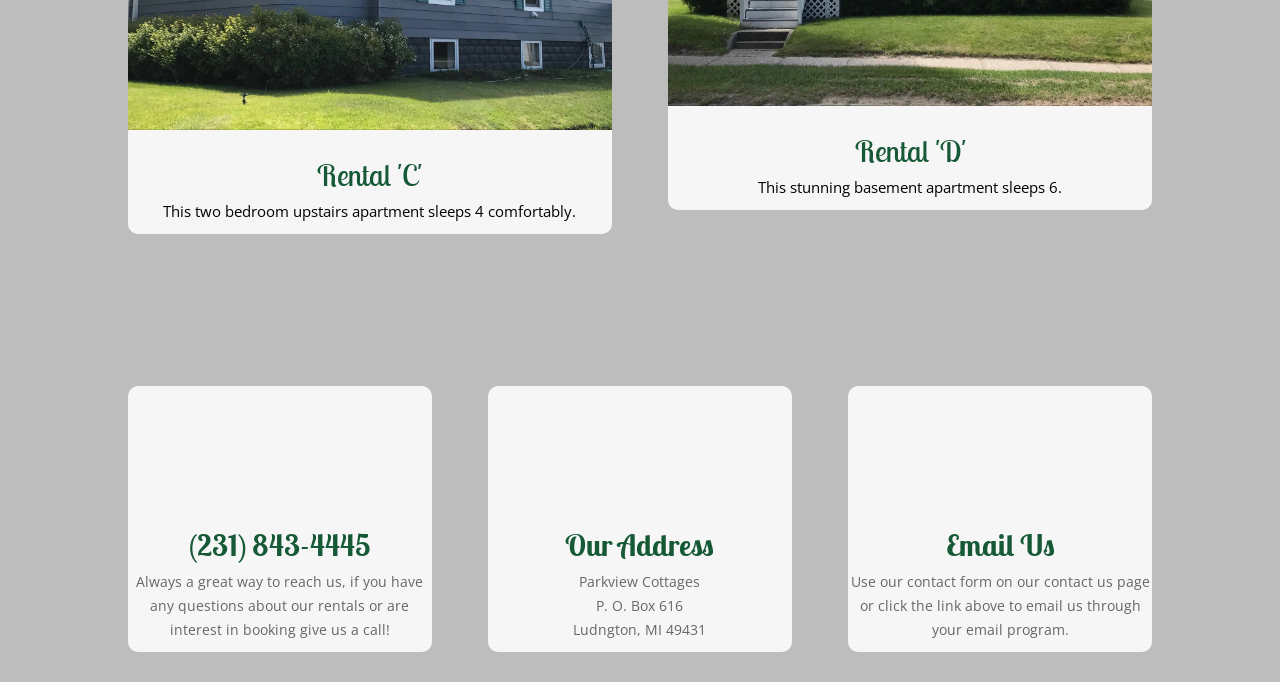Specify the bounding box coordinates (top-left x, top-left y, bottom-right x, bottom-right y) of the UI element in the screenshot that matches this description: 

[0.741, 0.581, 0.822, 0.734]